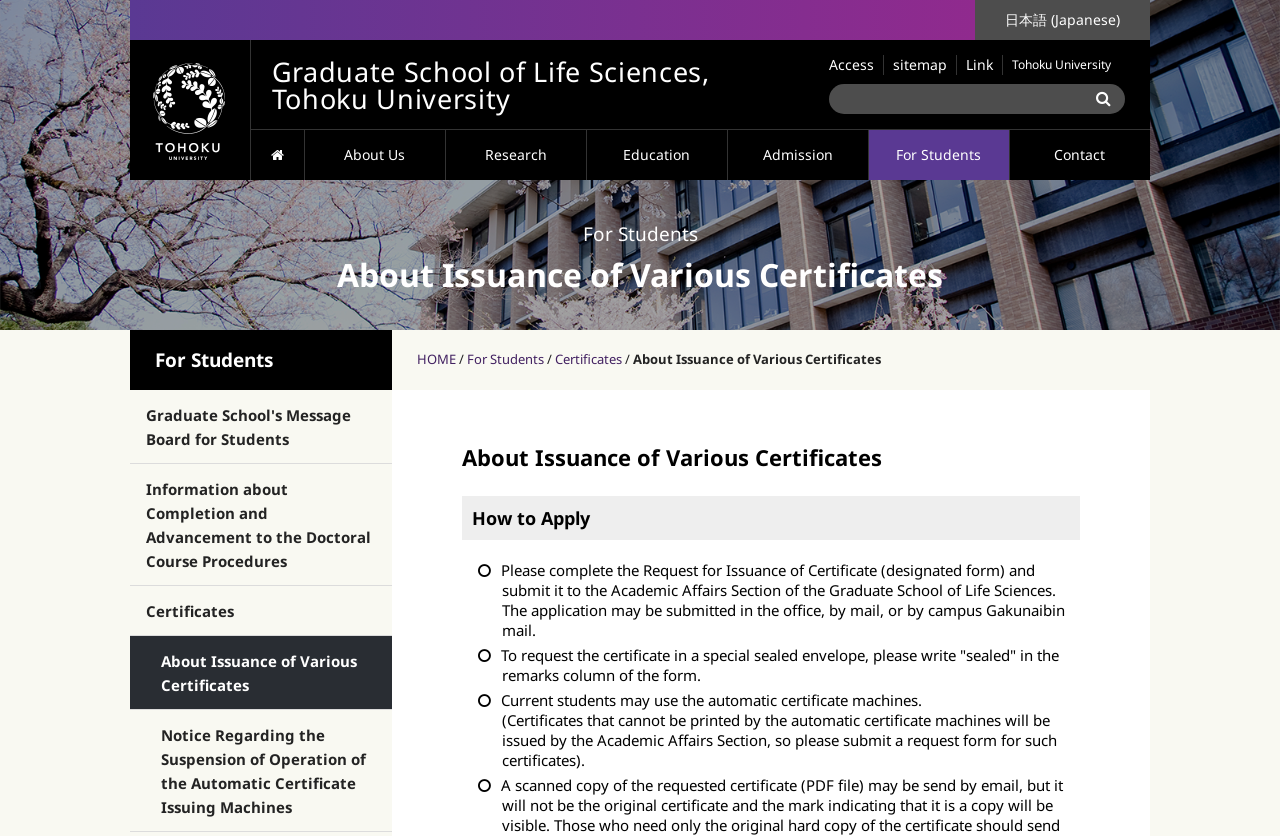Please indicate the bounding box coordinates of the element's region to be clicked to achieve the instruction: "Click on the 'Certificates' link". Provide the coordinates as four float numbers between 0 and 1, i.e., [left, top, right, bottom].

[0.434, 0.419, 0.486, 0.44]